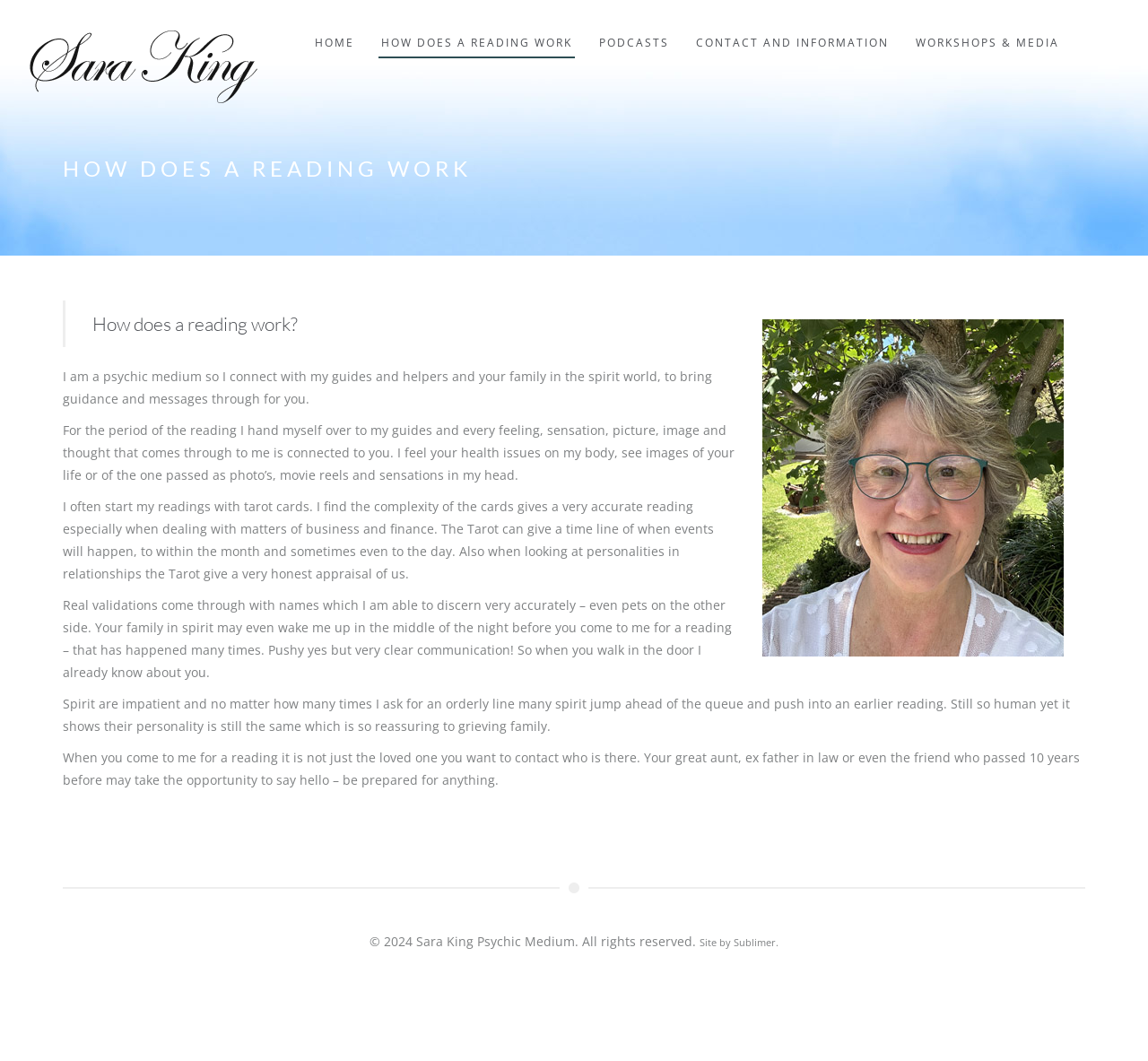What is the main heading displayed on the webpage? Please provide the text.

HOW DOES A READING WORK